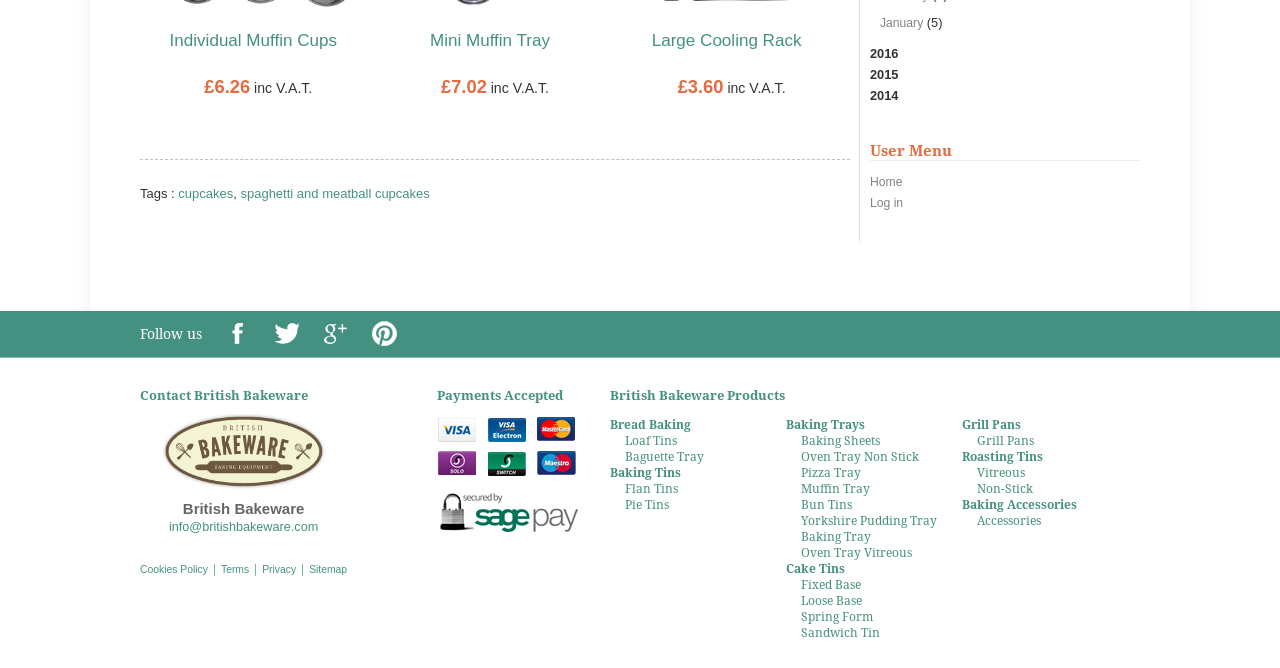Given the following UI element description: "Oven Tray Vitreous", find the bounding box coordinates in the webpage screenshot.

[0.626, 0.816, 0.752, 0.839]